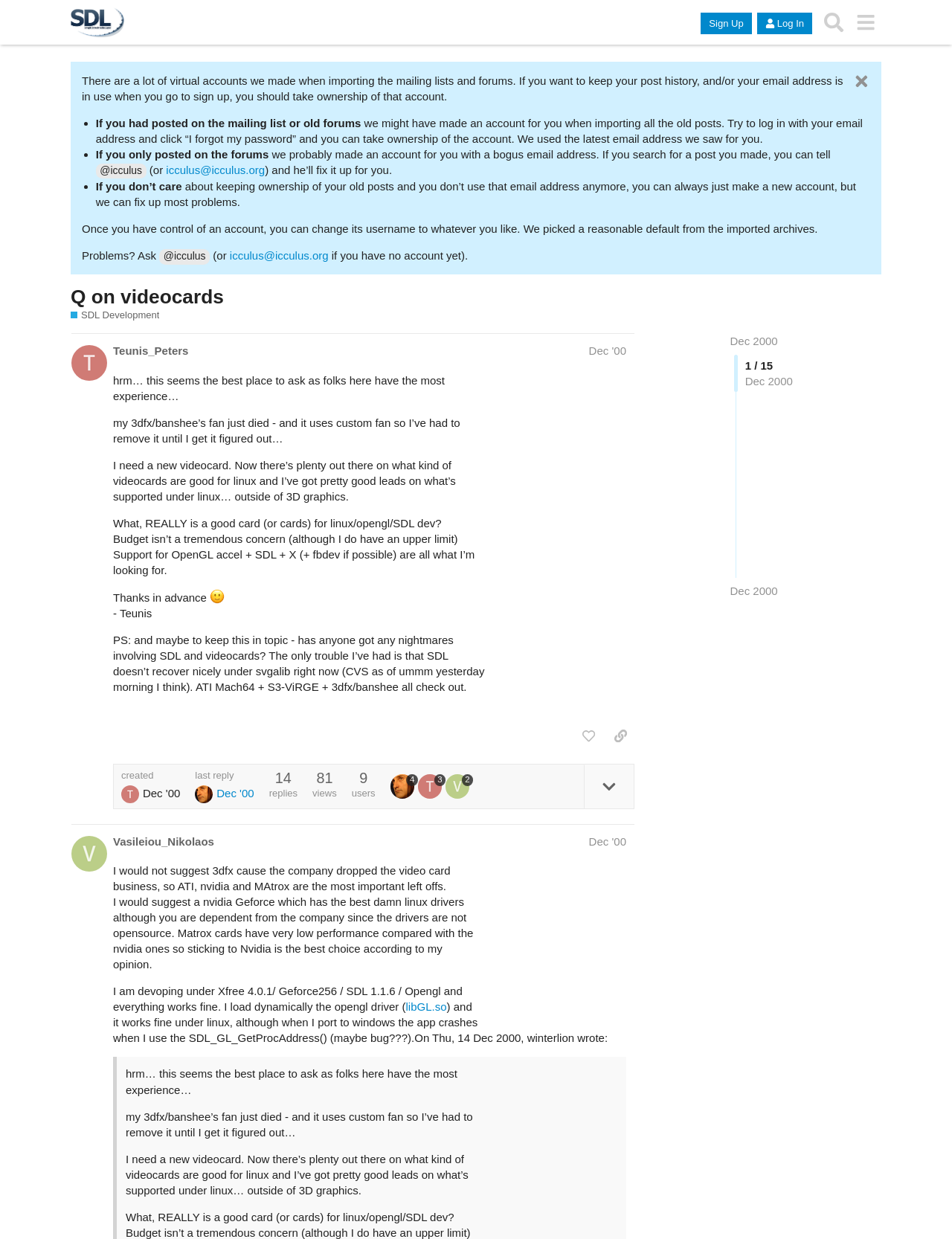Find and specify the bounding box coordinates that correspond to the clickable region for the instruction: "Click on the 'Q on videocards' link".

[0.074, 0.23, 0.235, 0.248]